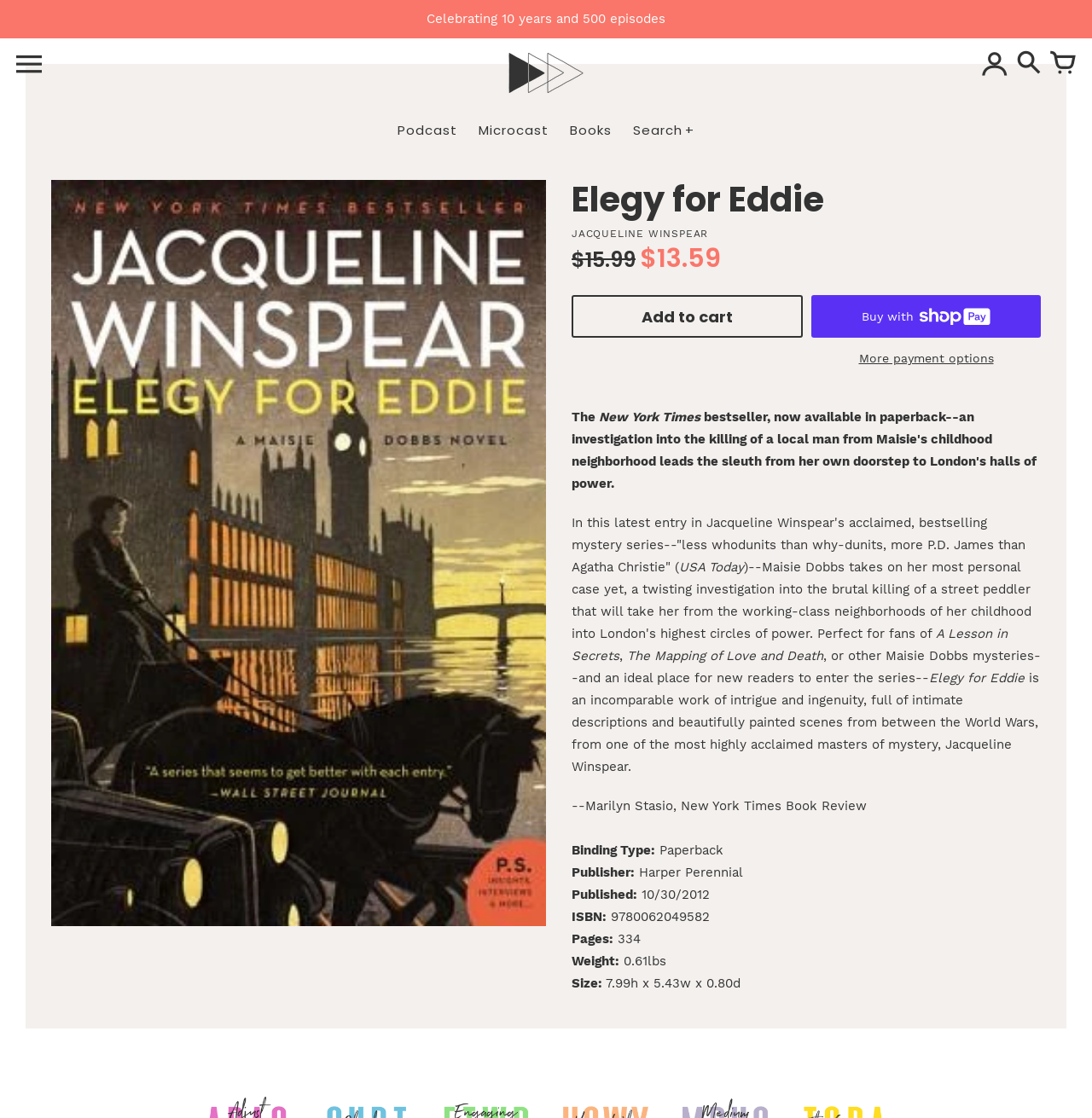Identify the bounding box coordinates of the HTML element based on this description: "aria-label="Sign in"".

[0.899, 0.046, 0.923, 0.069]